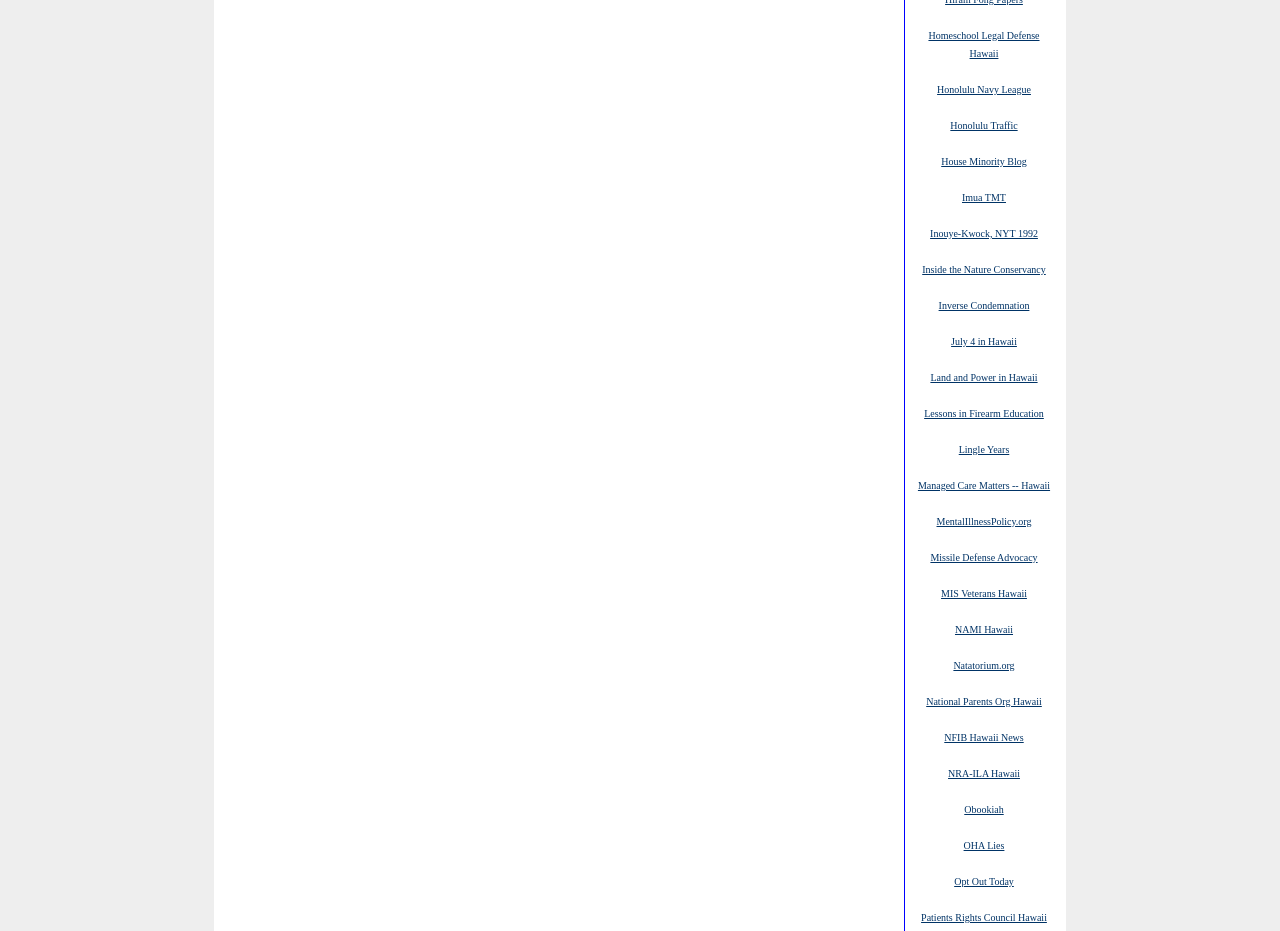Find the bounding box coordinates for the area you need to click to carry out the instruction: "view NAMI Hawaii". The coordinates should be four float numbers between 0 and 1, indicated as [left, top, right, bottom].

[0.746, 0.668, 0.791, 0.683]